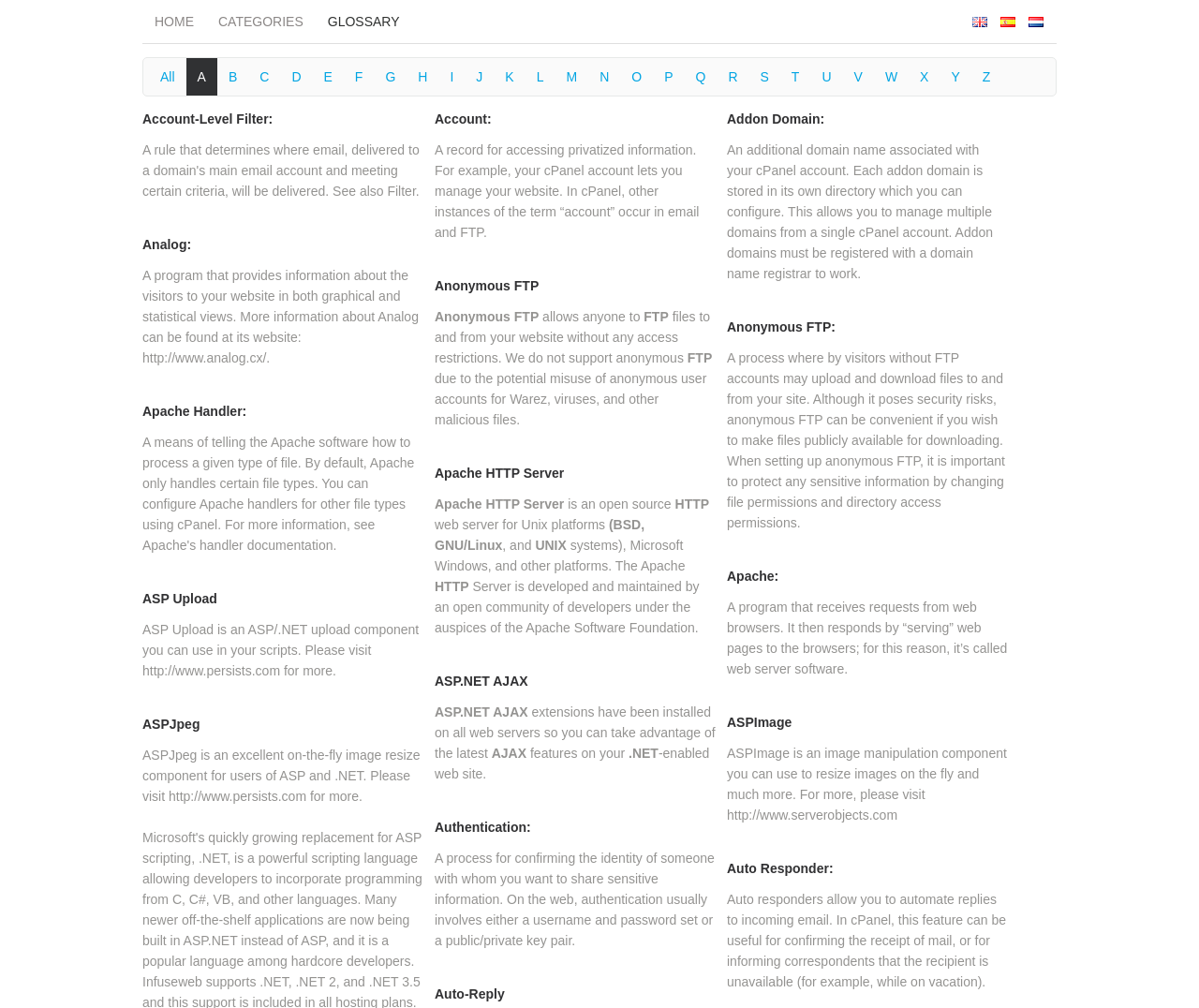Identify the bounding box coordinates for the element that needs to be clicked to fulfill this instruction: "Click GLOSSARY". Provide the coordinates in the format of four float numbers between 0 and 1: [left, top, right, bottom].

[0.263, 0.007, 0.343, 0.035]